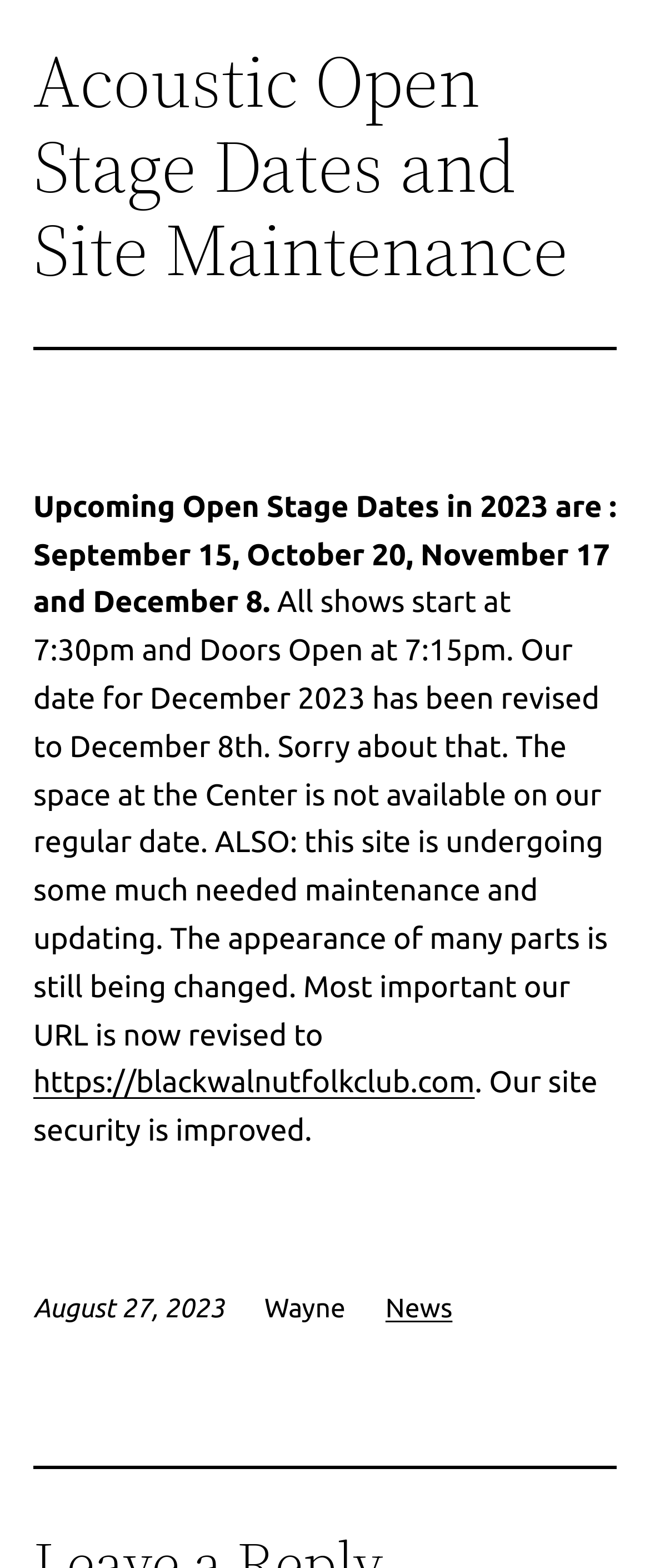Given the content of the image, can you provide a detailed answer to the question?
Who is the author of the latest update?

I found the answer by reading the StaticText element that says 'Wayne' which is located near the time element that says 'August 27, 2023'.